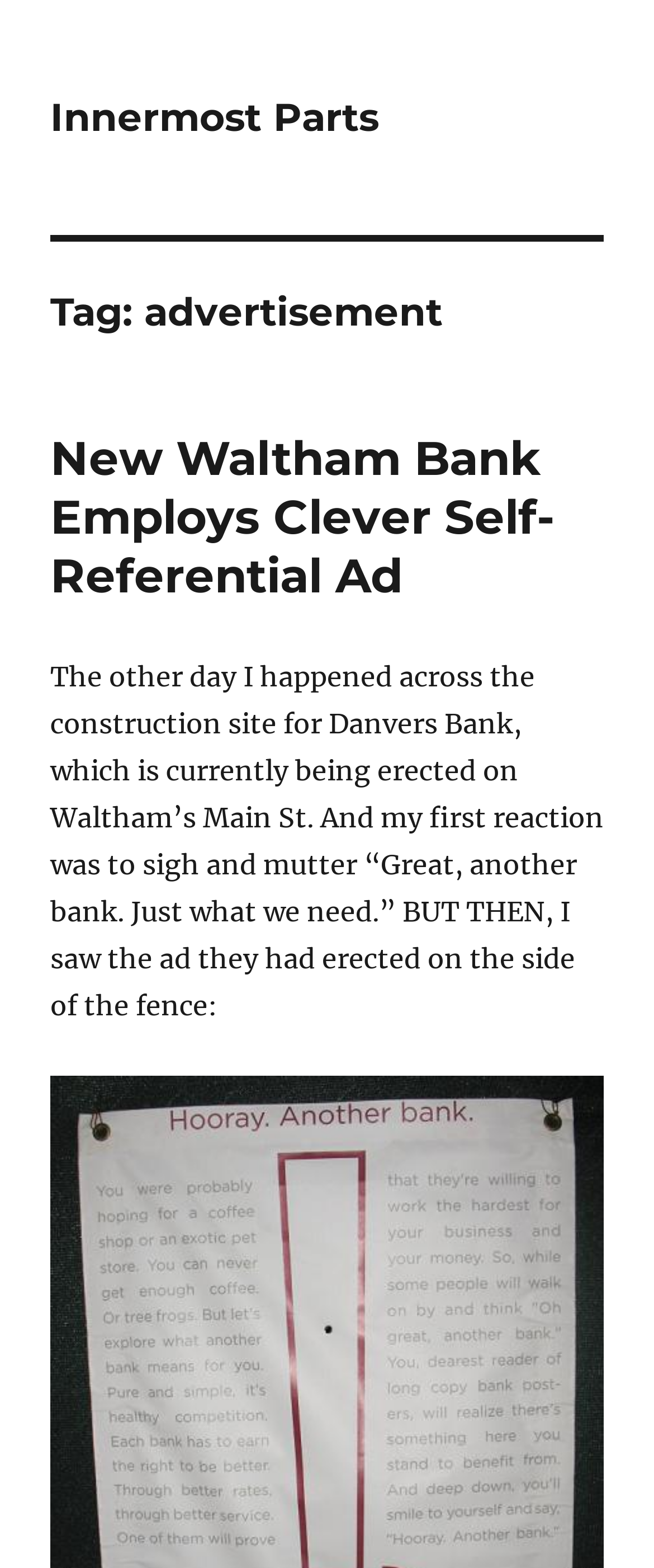Deliver a detailed narrative of the webpage's visual and textual elements.

The webpage is about an advertisement for Innermost Parts, with a focus on a specific ad campaign by New Waltham Bank. At the top of the page, there is a link to Innermost Parts, followed by a header section that contains a heading "Tag: advertisement". Below this, there is another header section with a heading "New Waltham Bank Employs Clever Self-Referential Ad", which is also a link. 

To the right of the heading, there is a block of text that describes the author's encounter with a construction site for Danvers Bank and their initial reaction to it. The text then goes on to describe the ad they saw on the side of the fence, which is the main topic of the webpage.